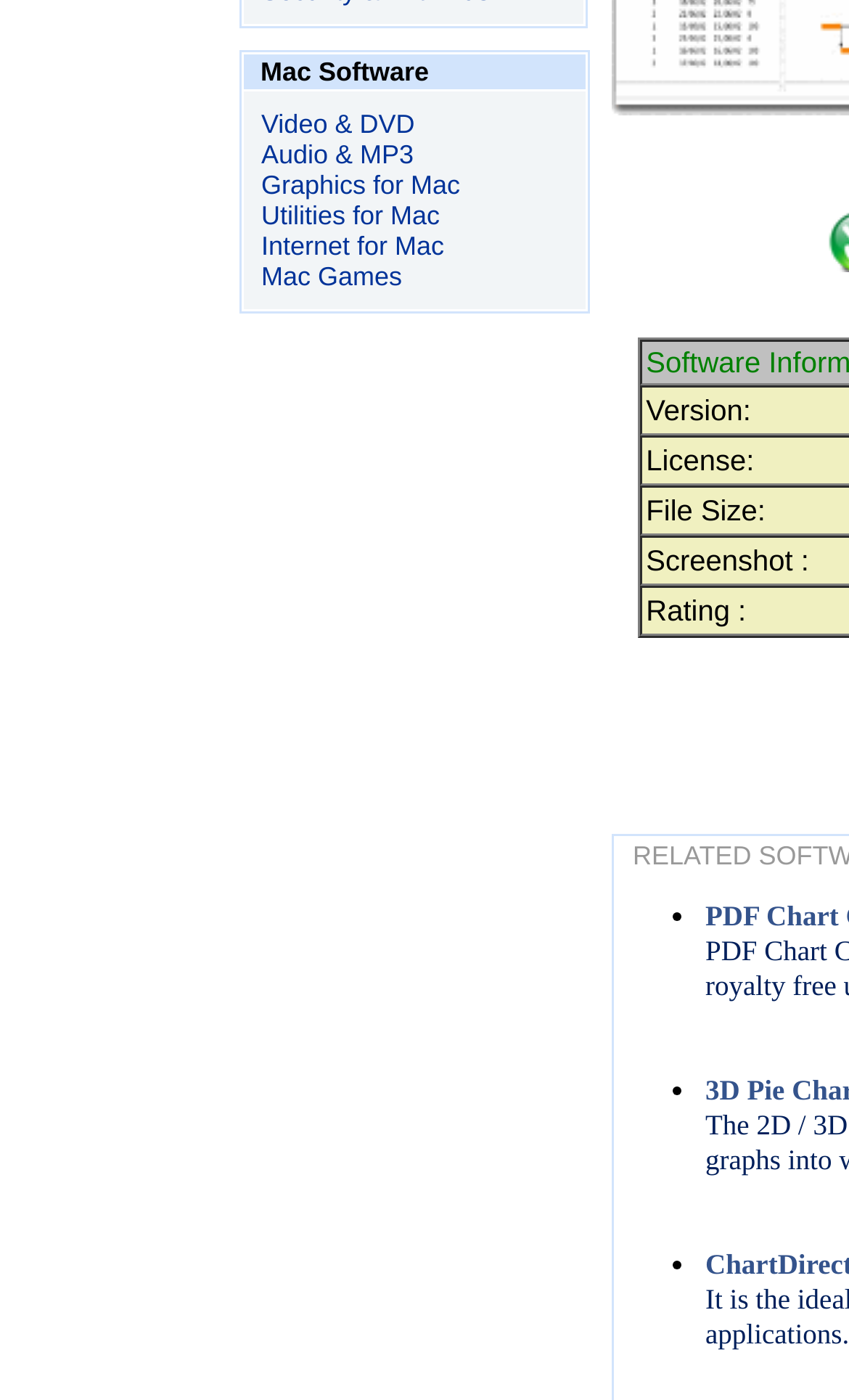For the following element description, predict the bounding box coordinates in the format (top-left x, top-left y, bottom-right x, bottom-right y). All values should be floating point numbers between 0 and 1. Description: Graphics for Mac

[0.308, 0.121, 0.542, 0.143]